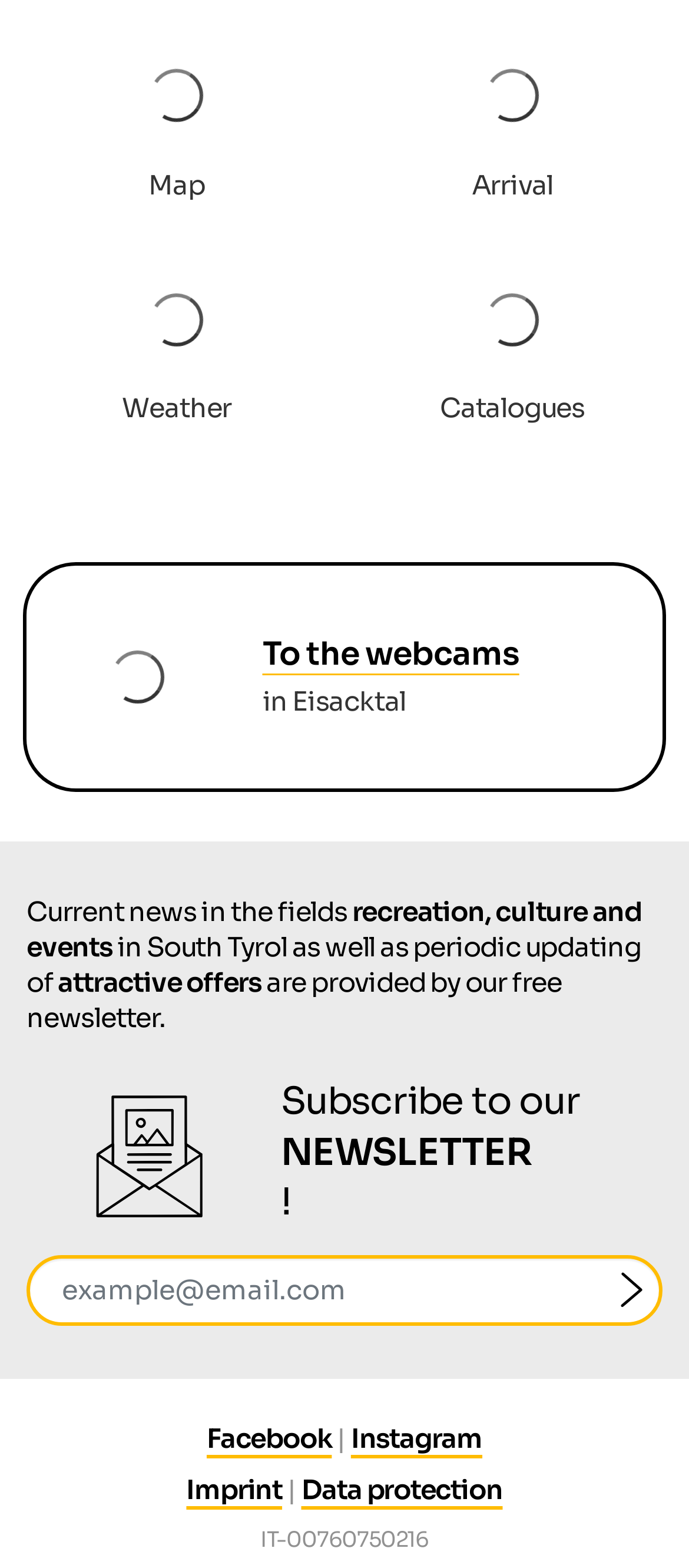Using the information from the screenshot, answer the following question thoroughly:
What is the position of the 'Weather' link?

The 'Weather' link is located at the top right because its bounding box coordinates [0.526, 0.024, 0.962, 0.133] indicate it is positioned at the top right corner of the webpage.